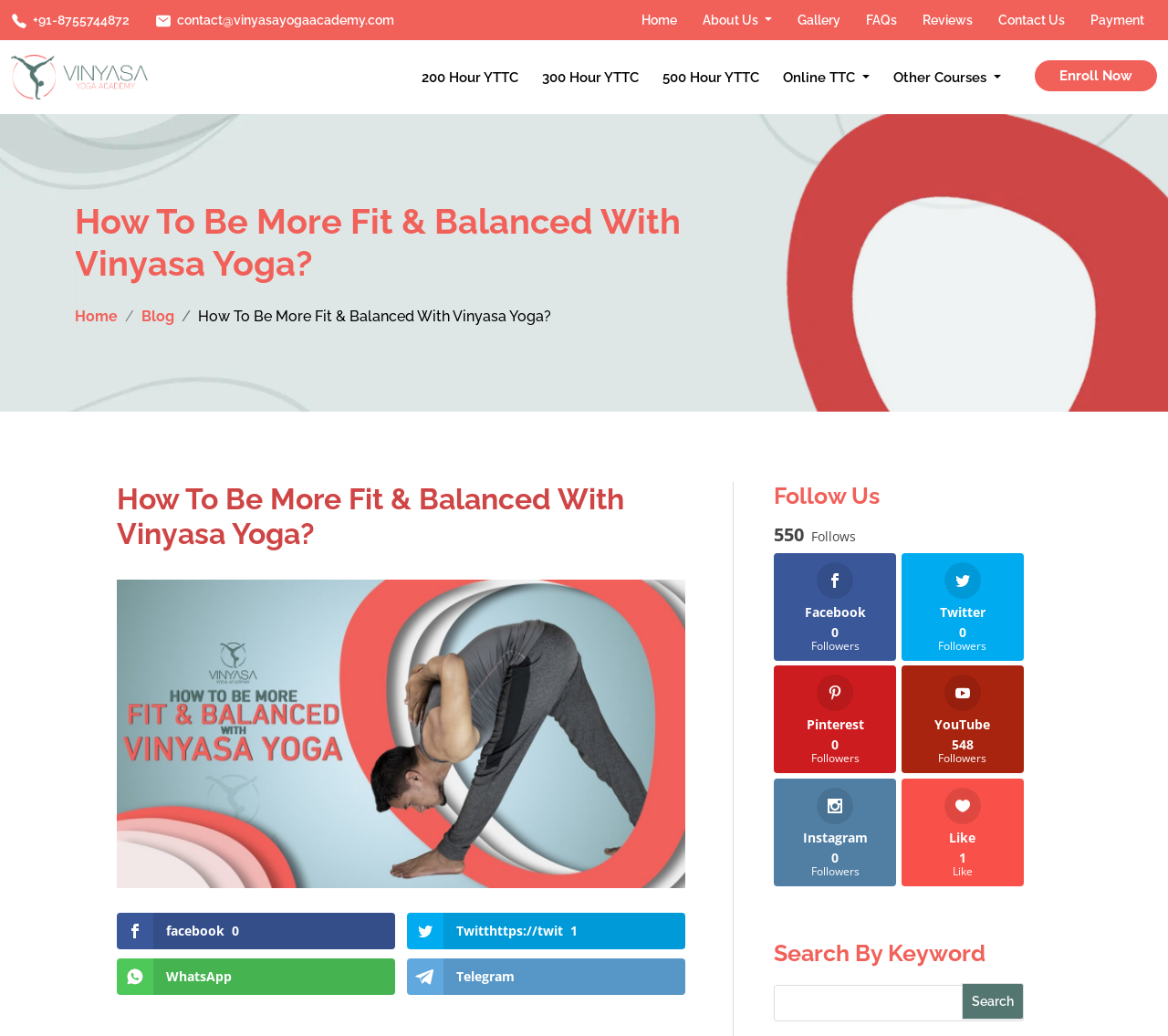Identify the coordinates of the bounding box for the element that must be clicked to accomplish the instruction: "Click the 'WhatsApp' link".

[0.1, 0.925, 0.338, 0.96]